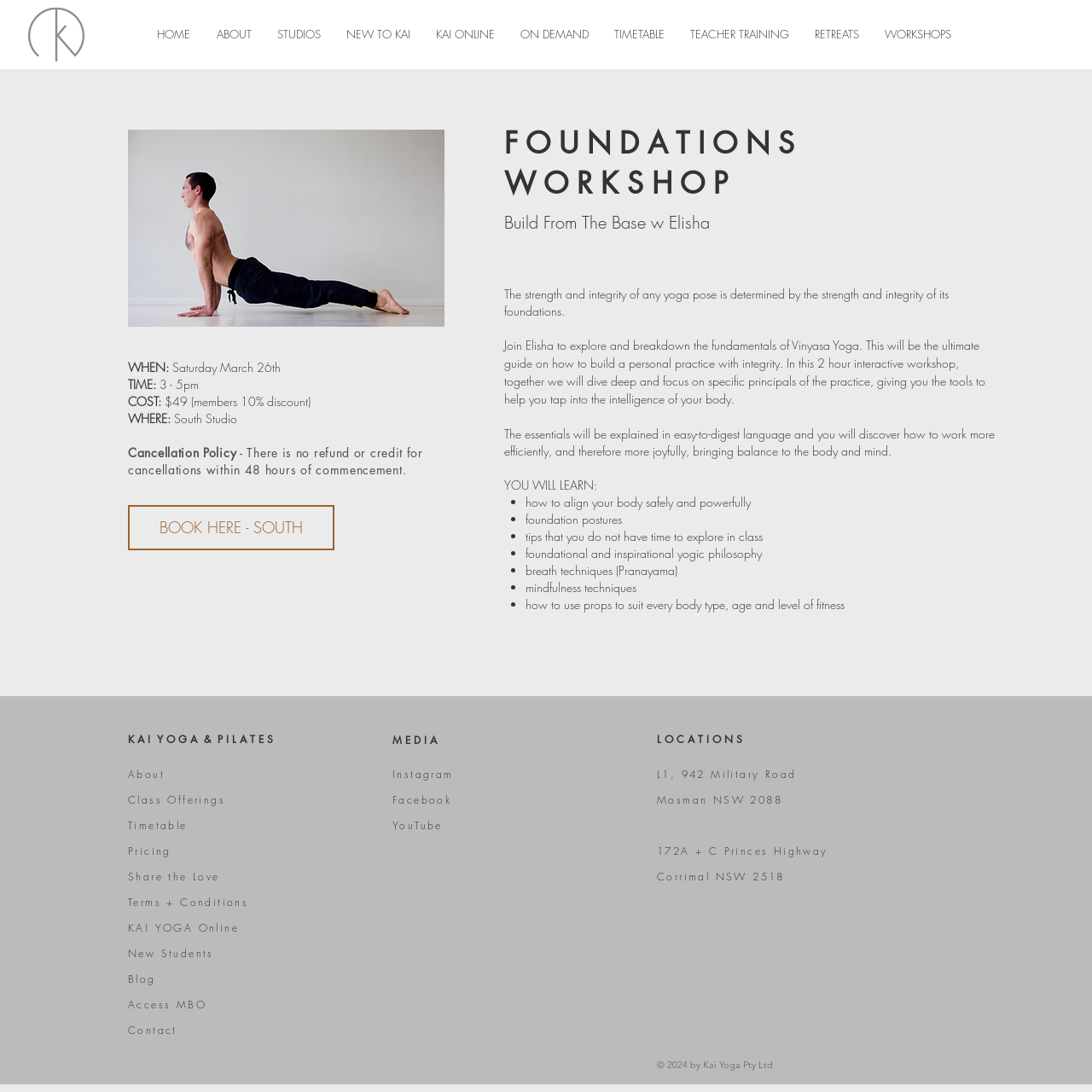Find the bounding box coordinates of the area to click in order to follow the instruction: "Enter your first name".

None